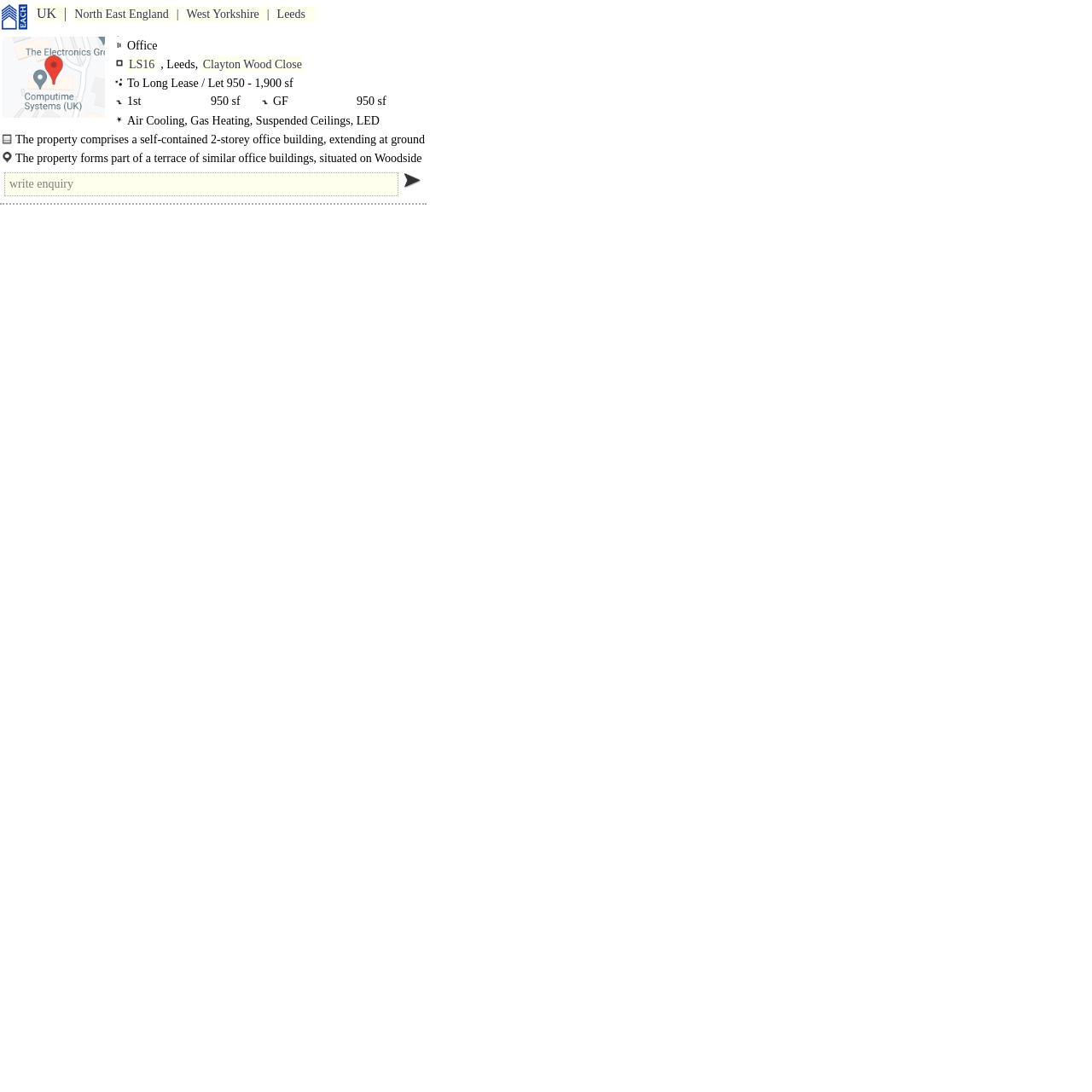Please provide a comprehensive response to the question below by analyzing the image: 
What type of property is being described?

Based on the text description, it is clear that the property being described is an office building, as it mentions features such as open plan office, air cooling, gas heating, and suspended ceilings.